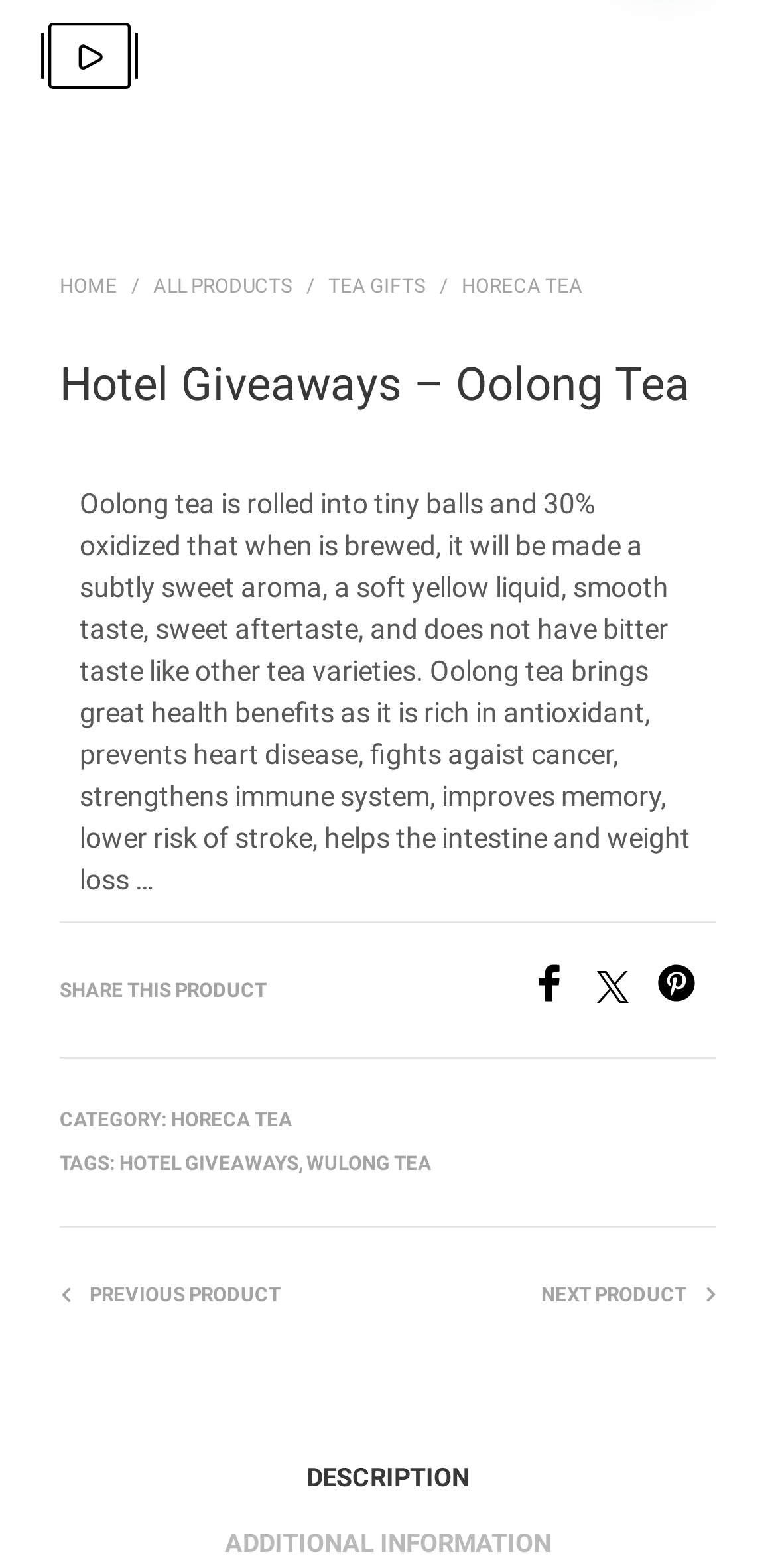Indicate the bounding box coordinates of the element that must be clicked to execute the instruction: "view previous product". The coordinates should be given as four float numbers between 0 and 1, i.e., [left, top, right, bottom].

[0.077, 0.808, 0.362, 0.846]